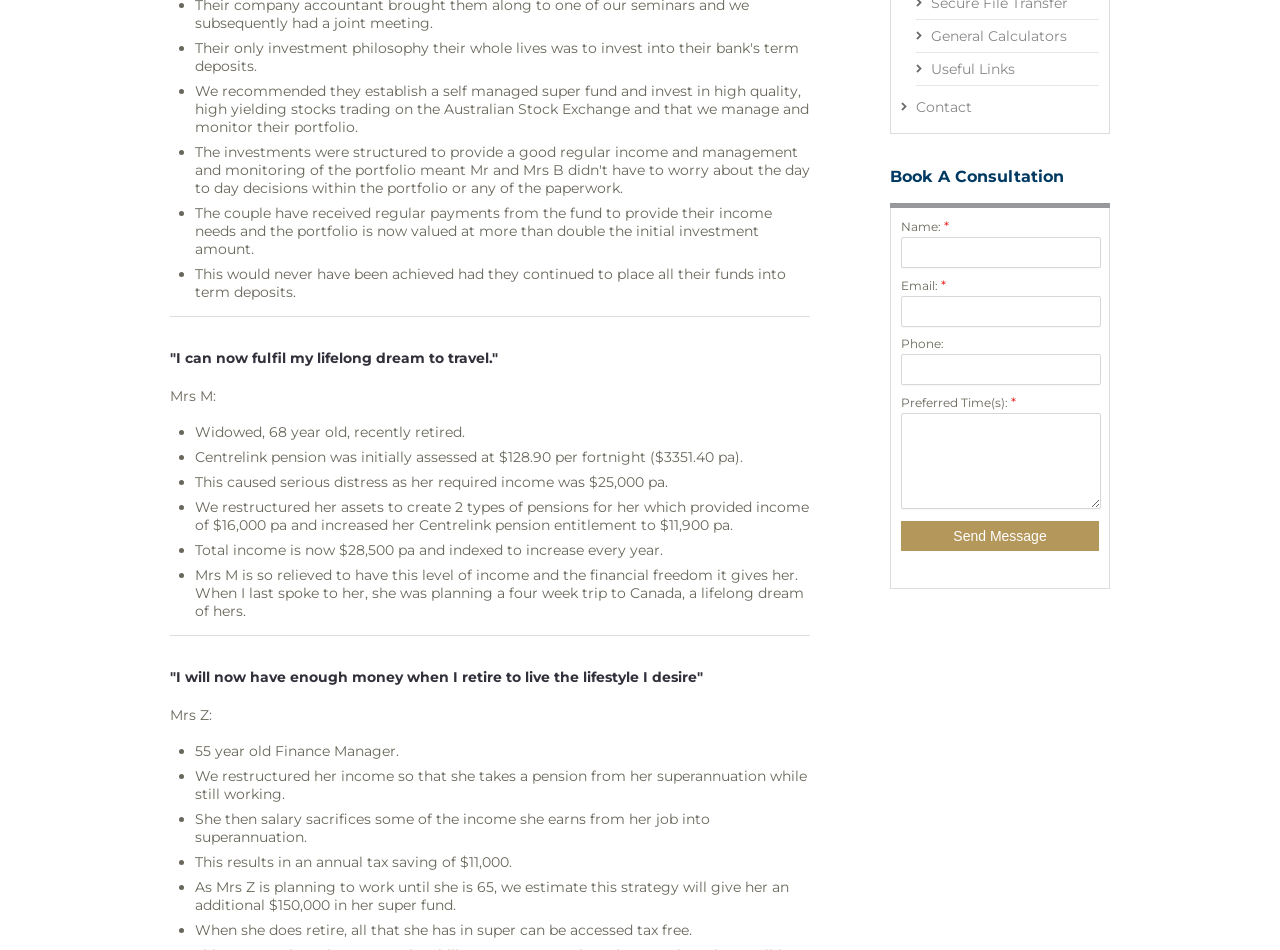Give the bounding box coordinates for the element described by: "Sea Air Product".

None